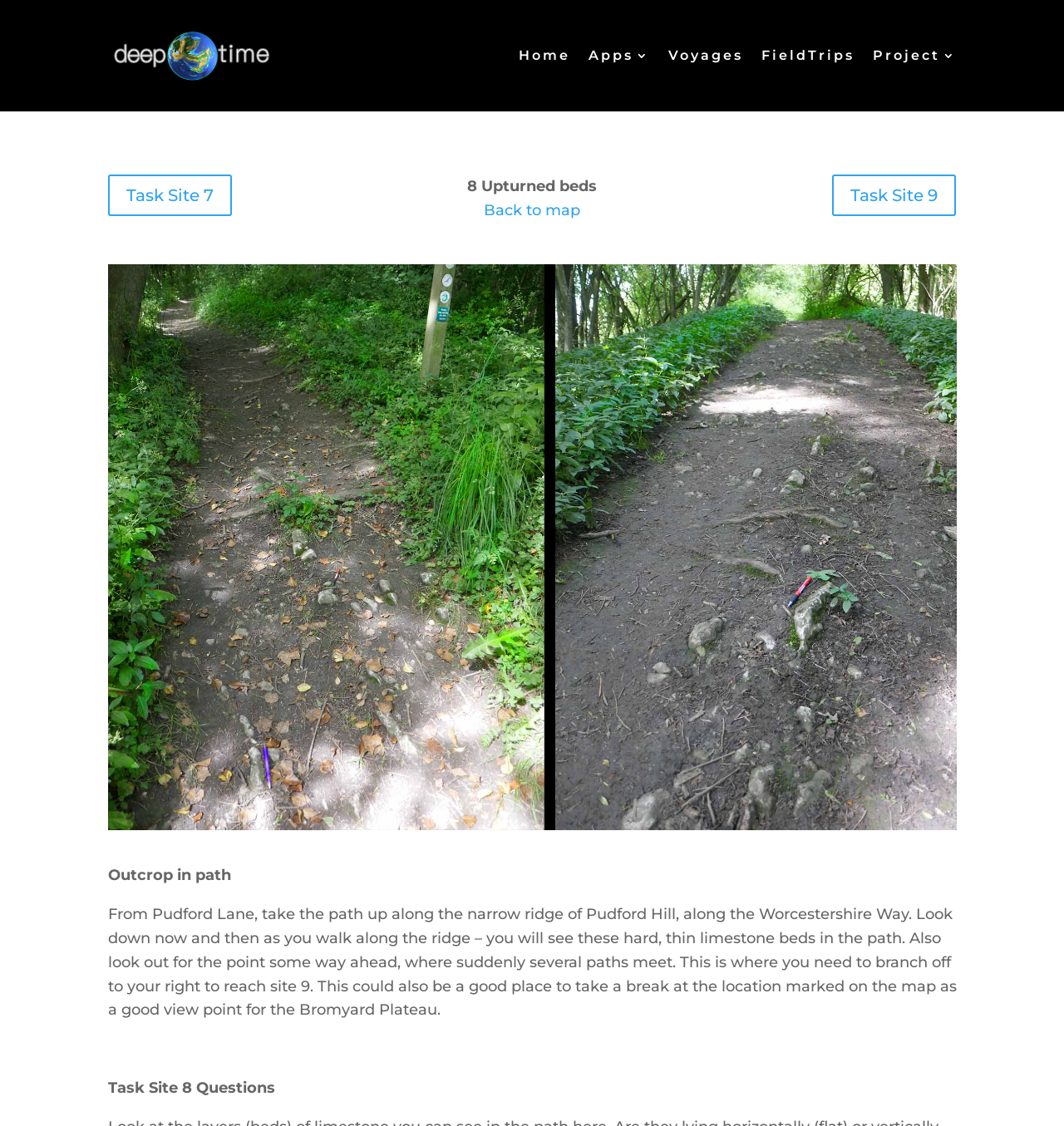Please find the bounding box coordinates of the element's region to be clicked to carry out this instruction: "Click on the 'Home' link".

[0.487, 0.044, 0.536, 0.099]